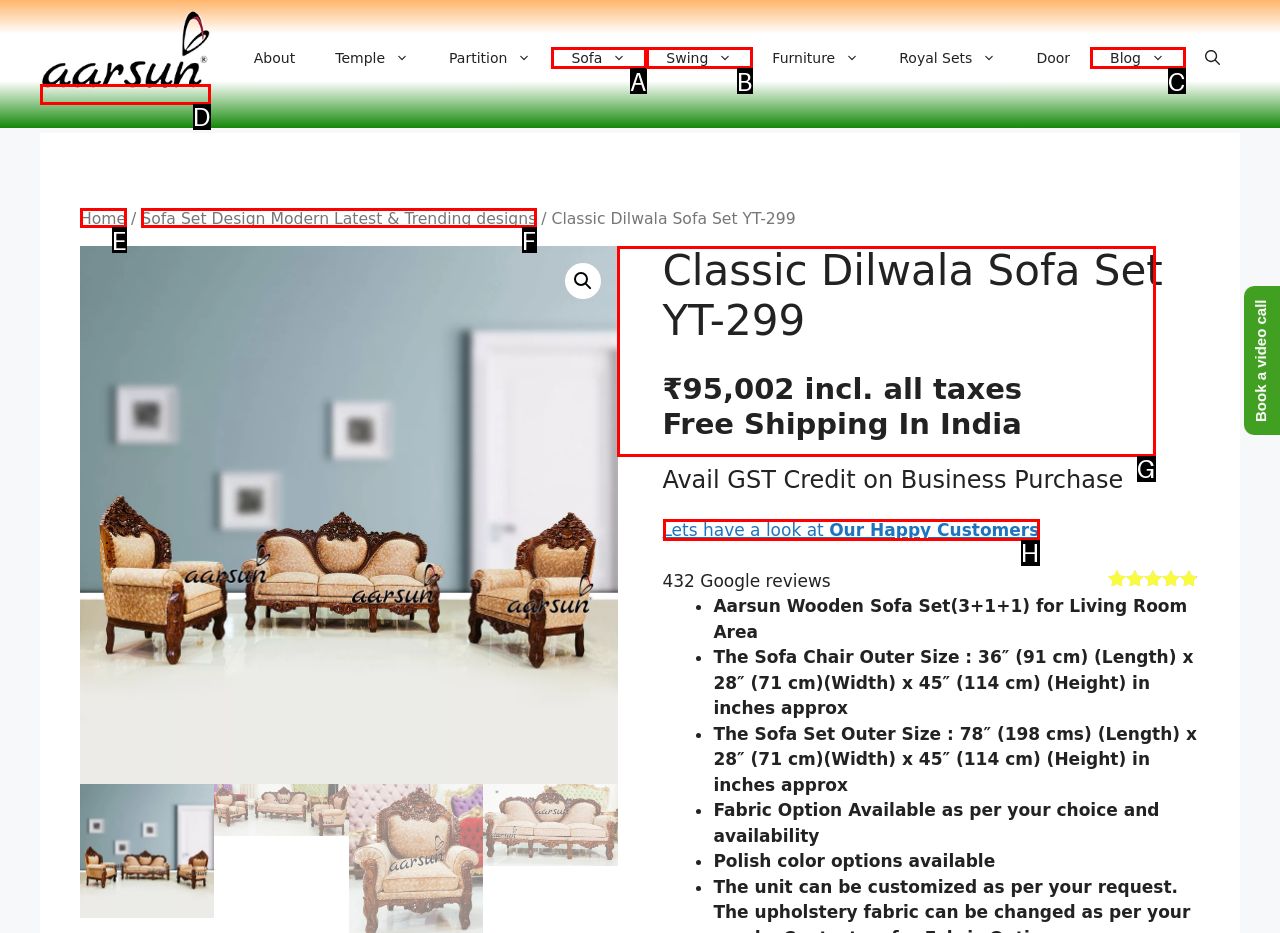From the given options, tell me which letter should be clicked to complete this task: Click on the 'Lets have a look at Our Happy Customers' link
Answer with the letter only.

H